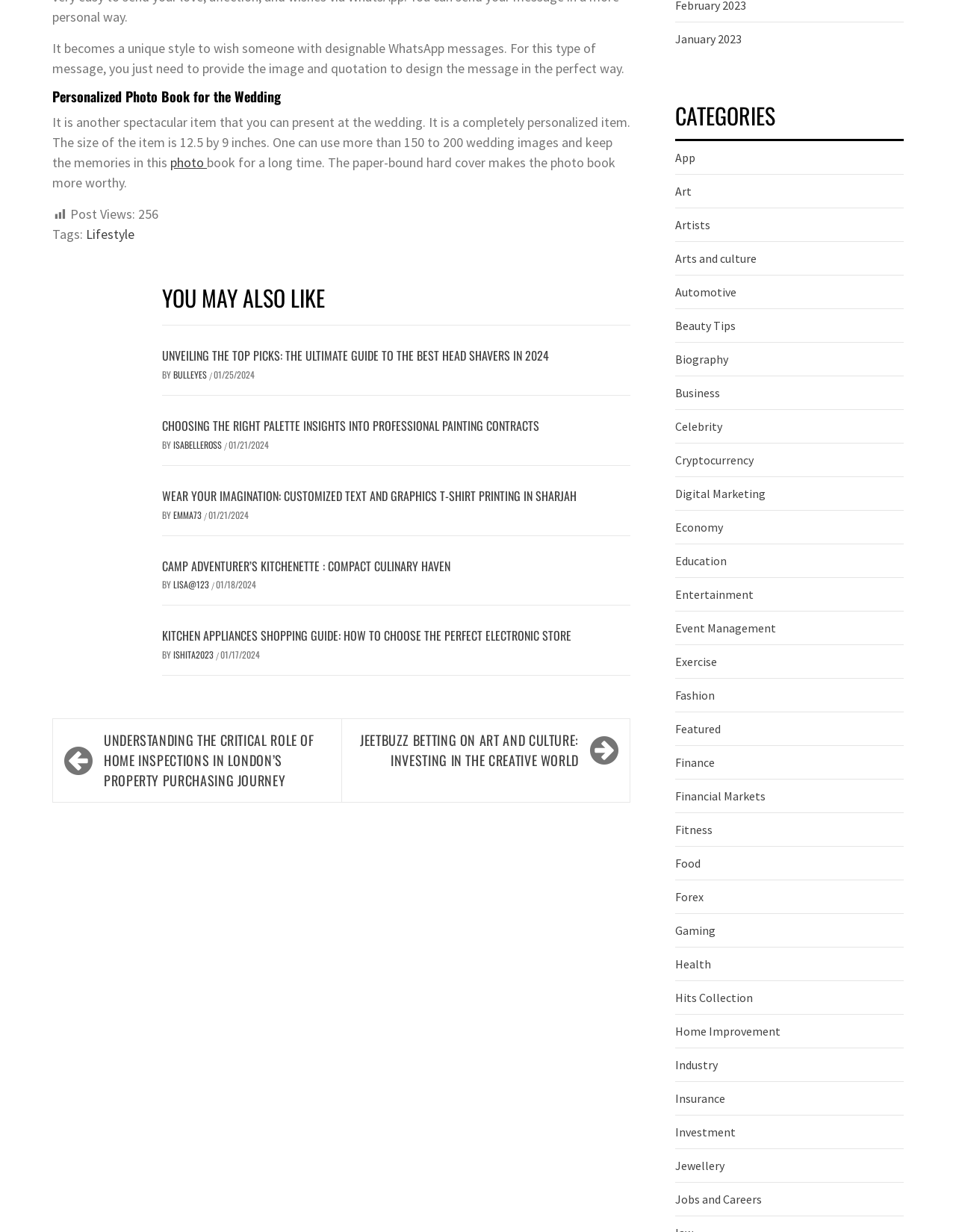How many post views does the first article have?
Using the information presented in the image, please offer a detailed response to the question.

The text 'Post Views: 256' is present below the first article, indicating that the article has 256 post views.